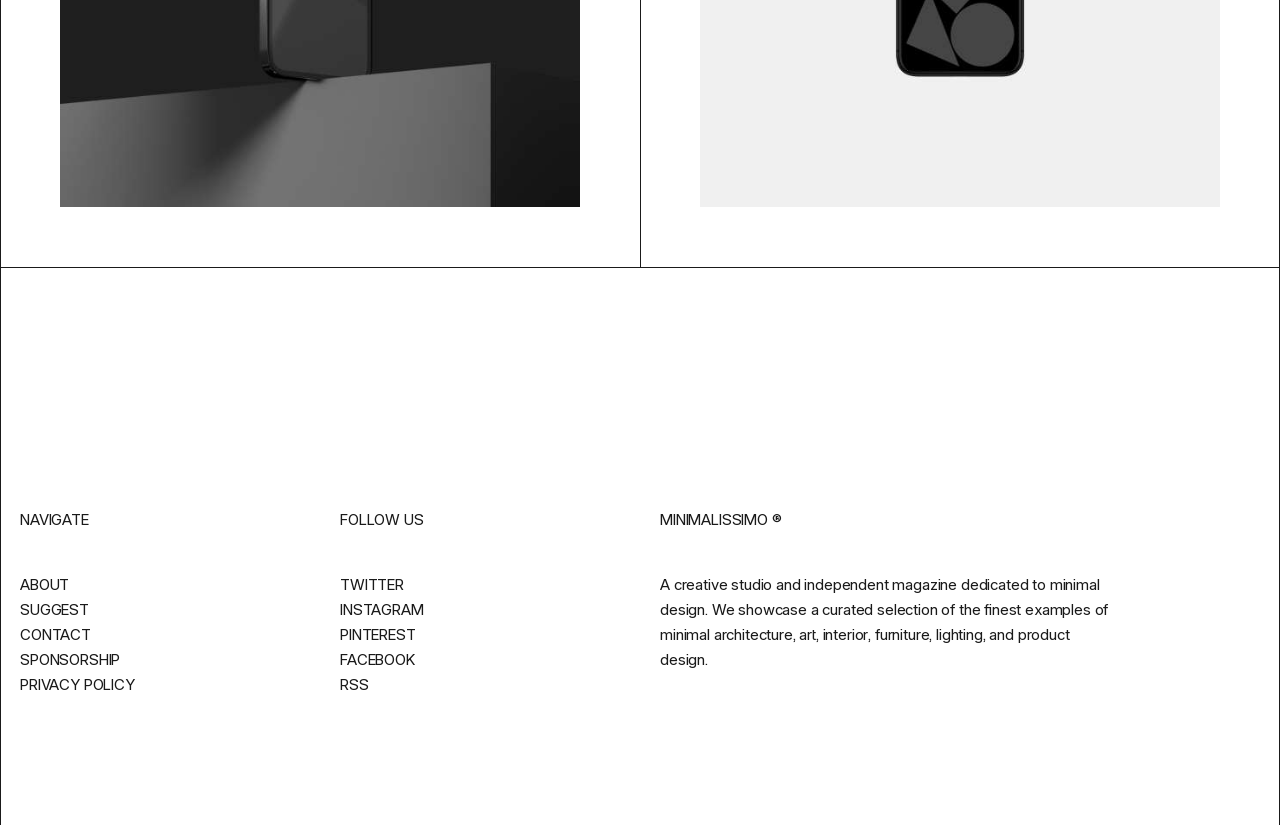What is the last link in the navigation section?
Using the image, answer in one word or phrase.

SPONSORSHIP